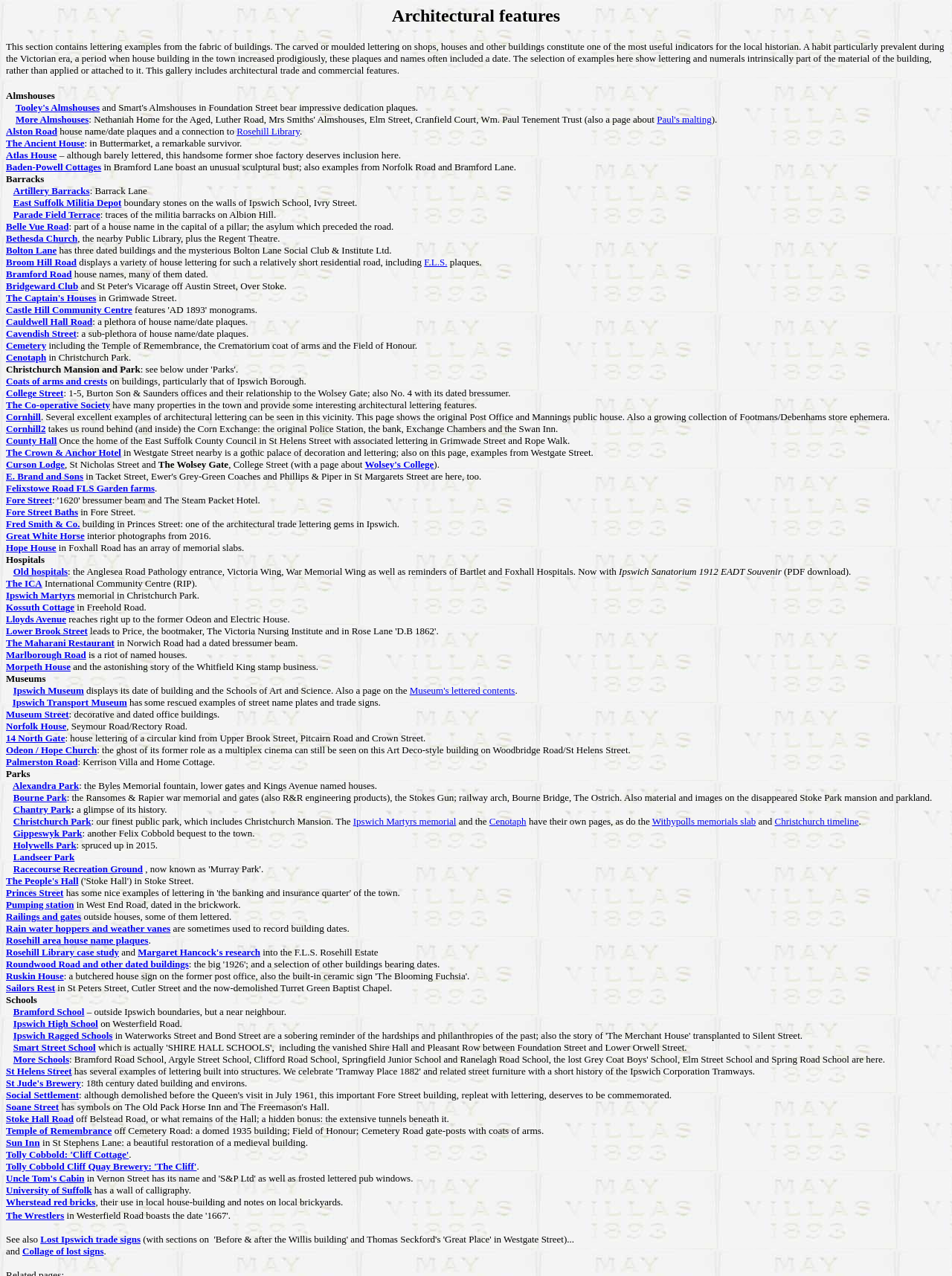Give an extensive and precise description of the webpage.

This webpage is about architectural features, specifically historic lettering, in Ipswich. At the top, there is a heading "Architectural features" followed by a brief introduction explaining that the section contains examples of lettering from buildings, which can be useful for local historians. 

Below the introduction, there are numerous links and text descriptions, organized in a list-like structure, showcasing various locations in Ipswich with notable architectural lettering features. These locations include Almshouses, Paul's malting, Alston Road, Rosehill Library, The Ancient House, Atlas House, Baden-Powell Cottages, Barracks, and many more. 

Each location is accompanied by a brief description, which sometimes includes additional information about the site, such as its history or notable features. The descriptions are often followed by links to more specific pages or sub-pages, which likely provide more detailed information about the location. 

The webpage appears to be a comprehensive guide to the historic lettering features in Ipswich, with a focus on the architectural aspects of the town's buildings.